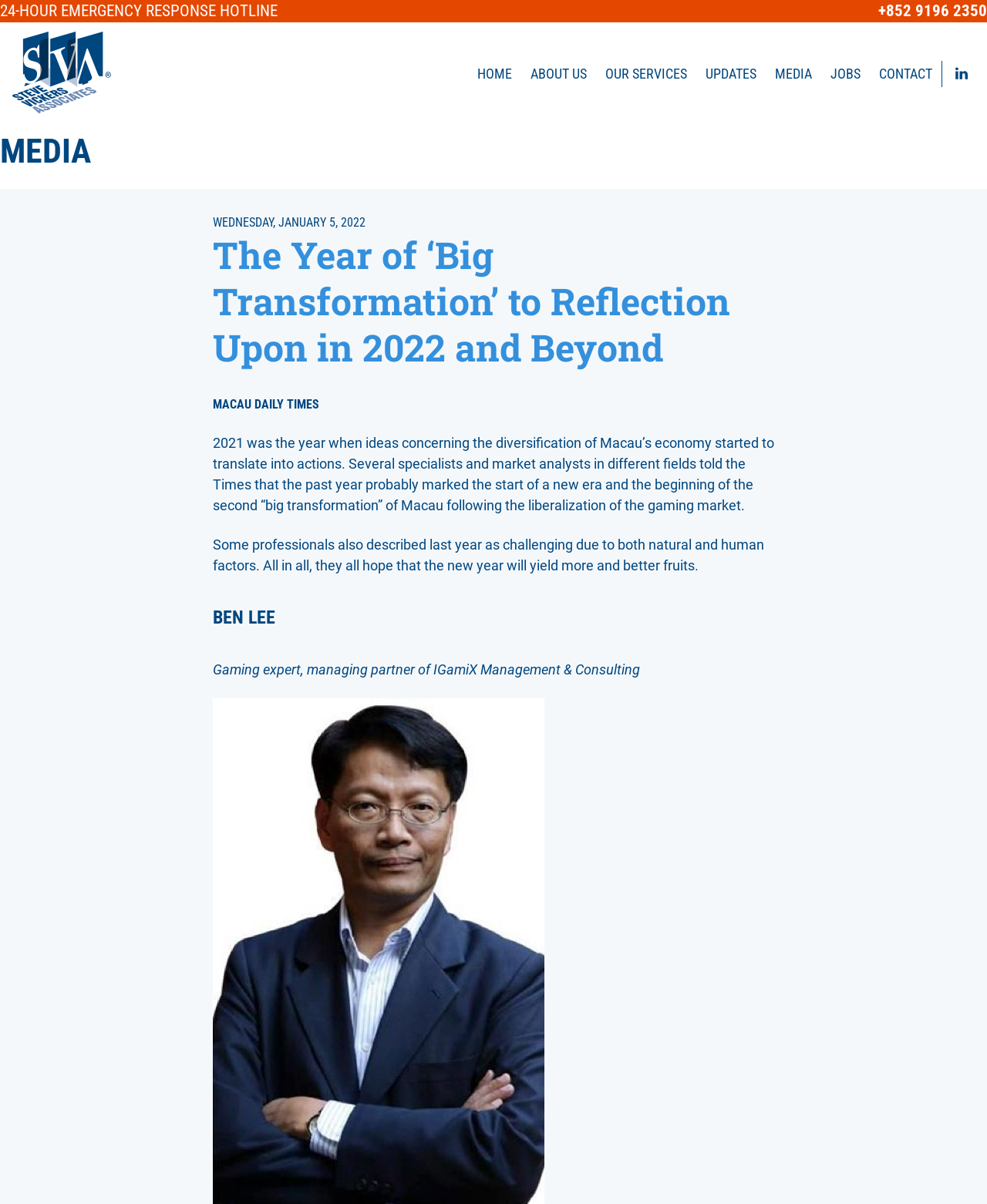Respond to the following question using a concise word or phrase: 
Who is the gaming expert mentioned in the article?

BEN LEE